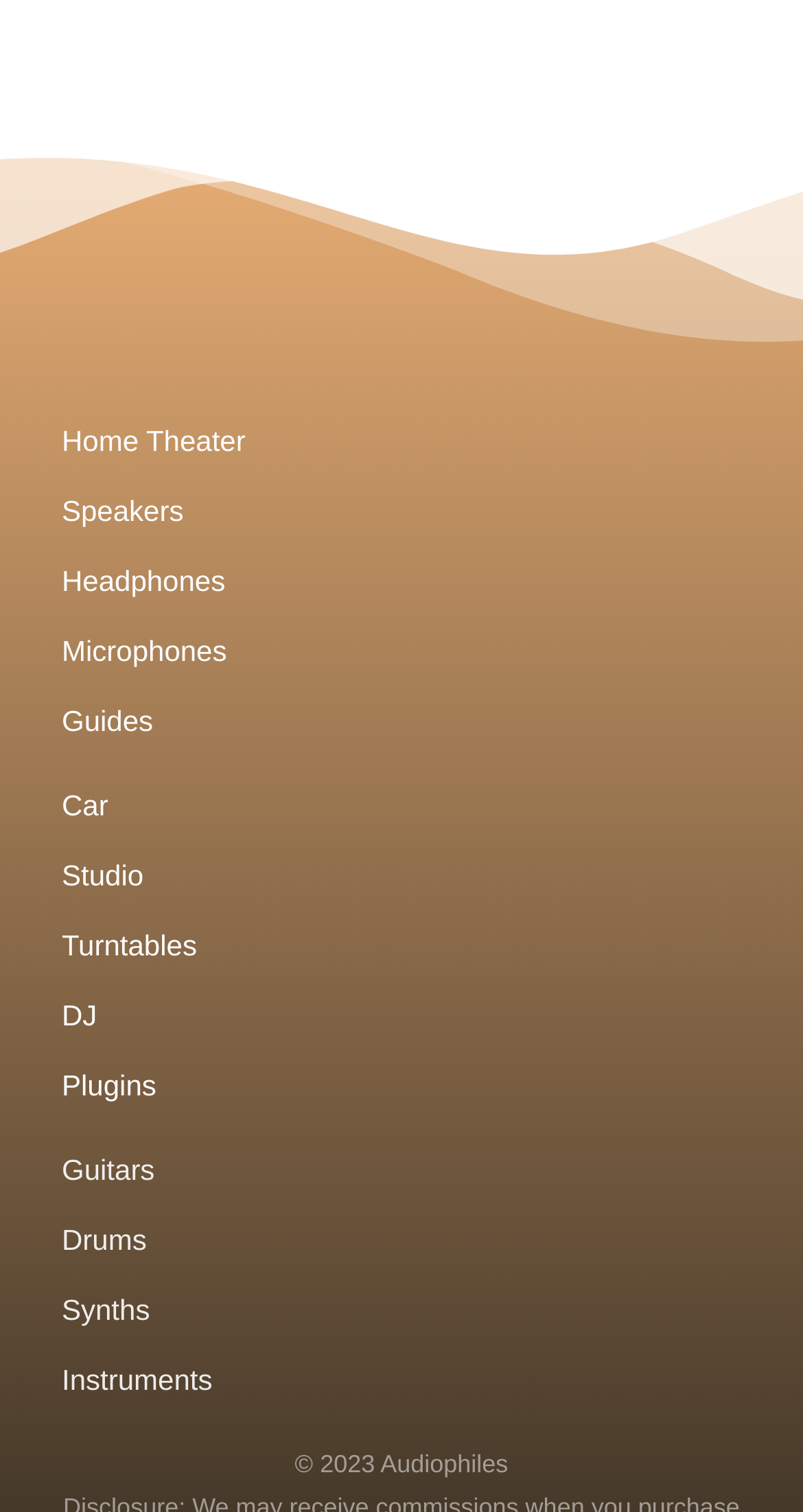What is the last category listed on the website?
Please give a detailed and thorough answer to the question, covering all relevant points.

I looked at the list of links on the webpage and found that the last category listed is 'Instruments'.